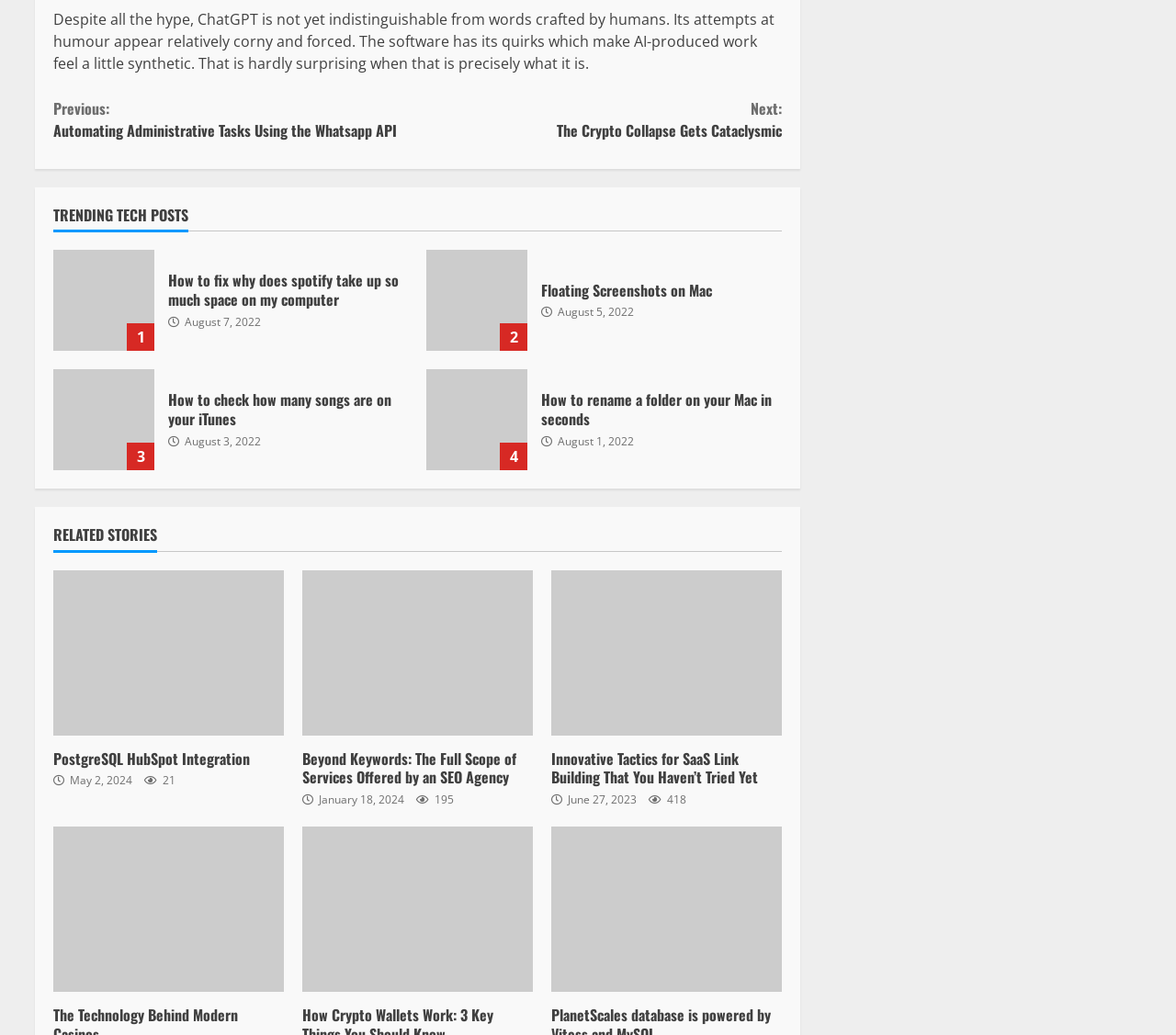Respond to the question below with a concise word or phrase:
What is the topic of the first article?

ChatGPT